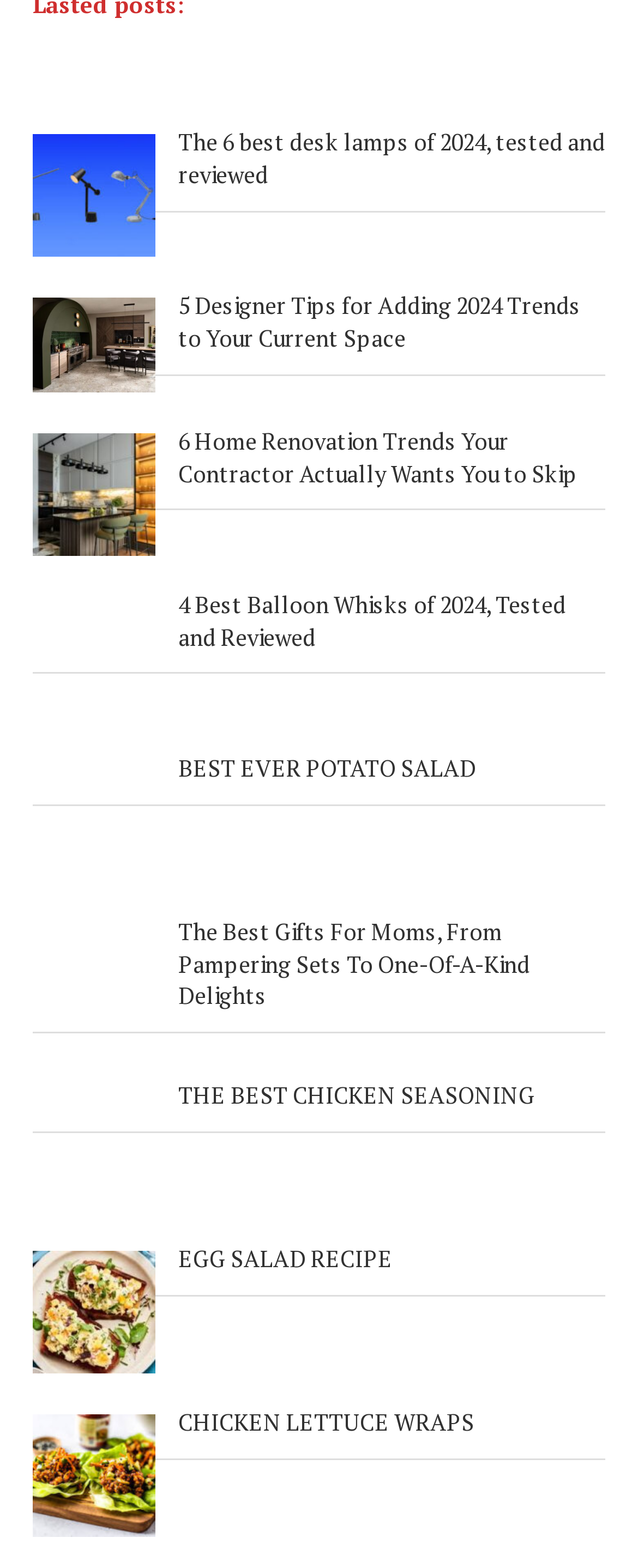How many links are on the webpage?
Based on the screenshot, provide your answer in one word or phrase.

12